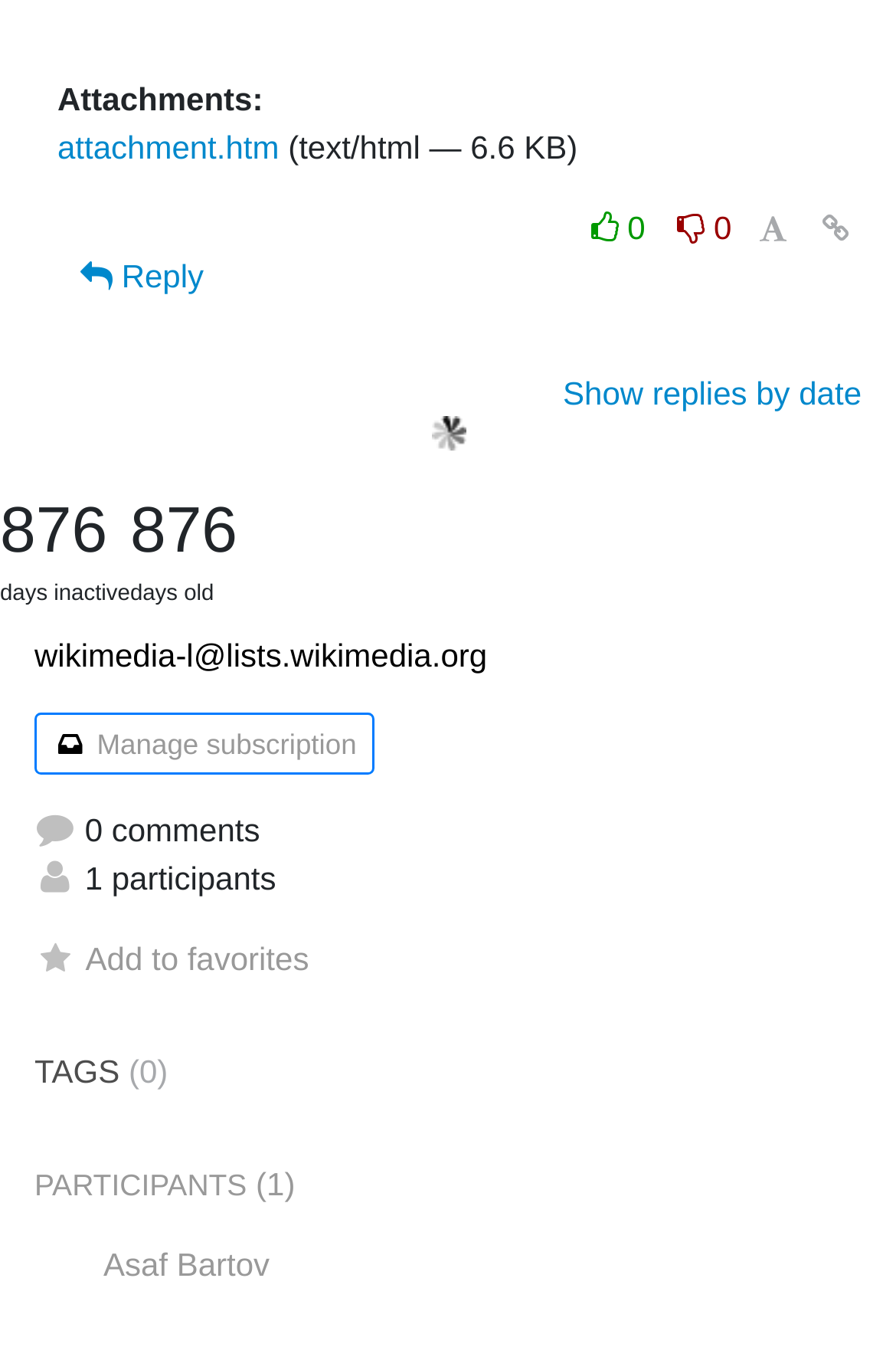How many comments are in the conversation?
Provide a short answer using one word or a brief phrase based on the image.

0